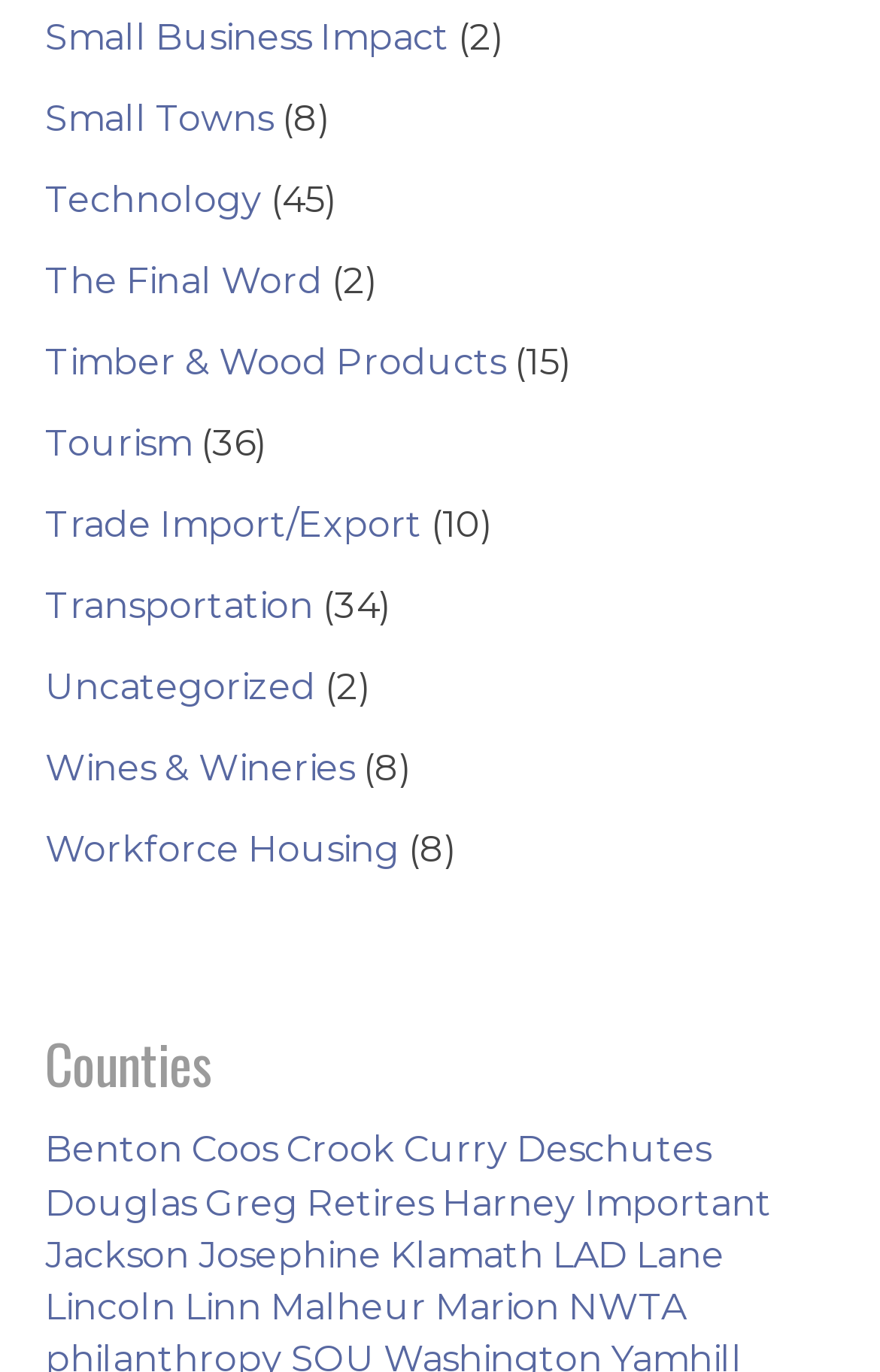Please specify the bounding box coordinates of the clickable region to carry out the following instruction: "Click on Small Business Impact". The coordinates should be four float numbers between 0 and 1, in the format [left, top, right, bottom].

[0.051, 0.011, 0.51, 0.042]